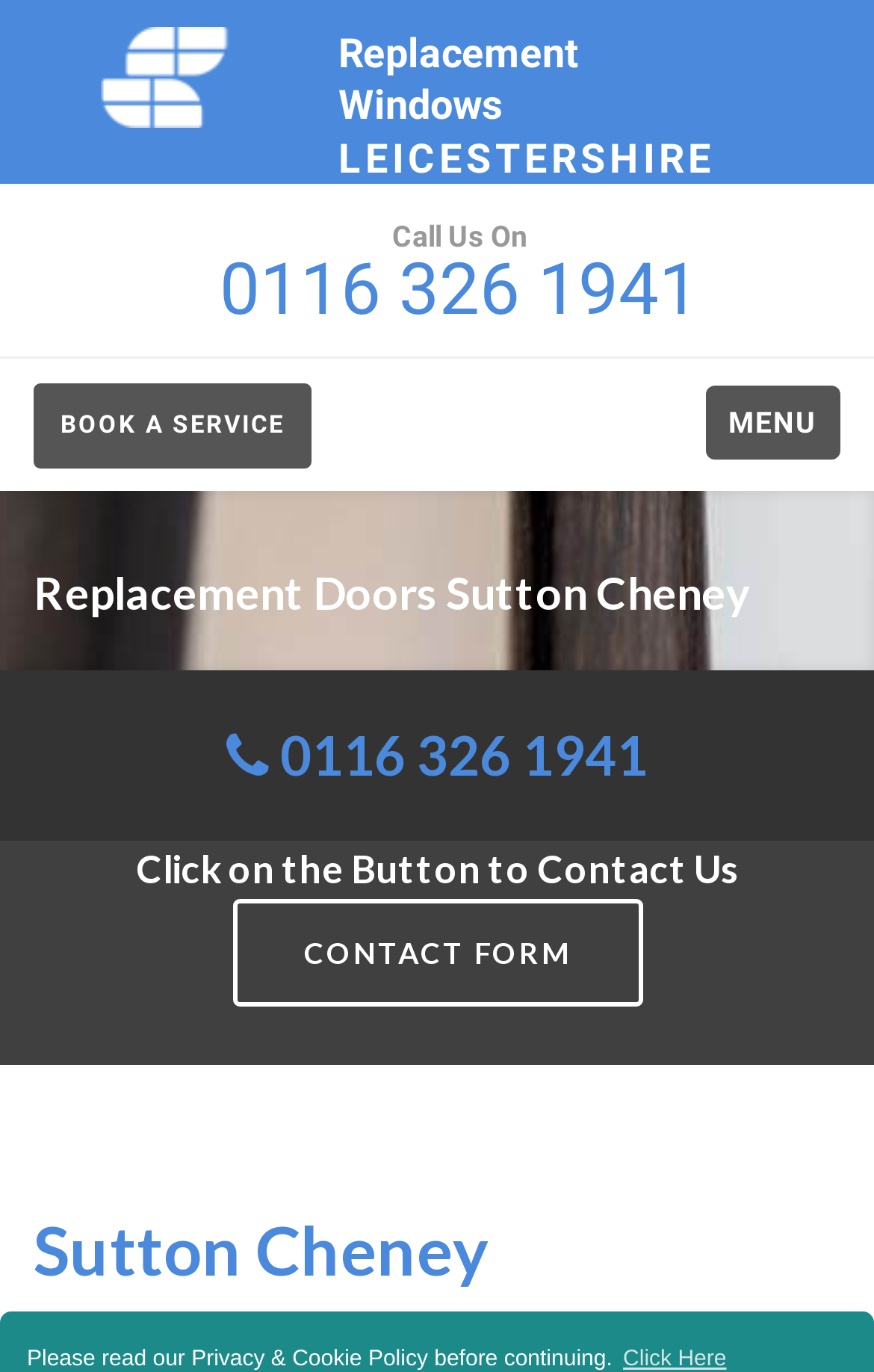Provide your answer in a single word or phrase: 
What type of business is the website about?

Replacement window business